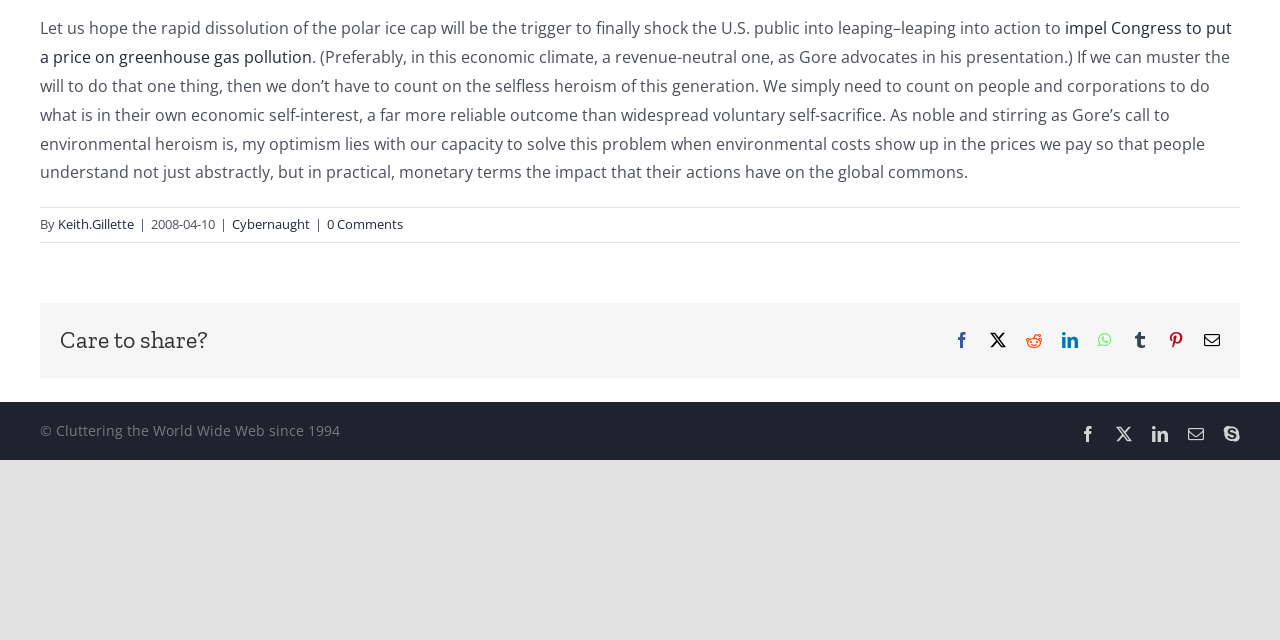Determine the bounding box for the described UI element: "0 Comments".

[0.255, 0.336, 0.315, 0.364]